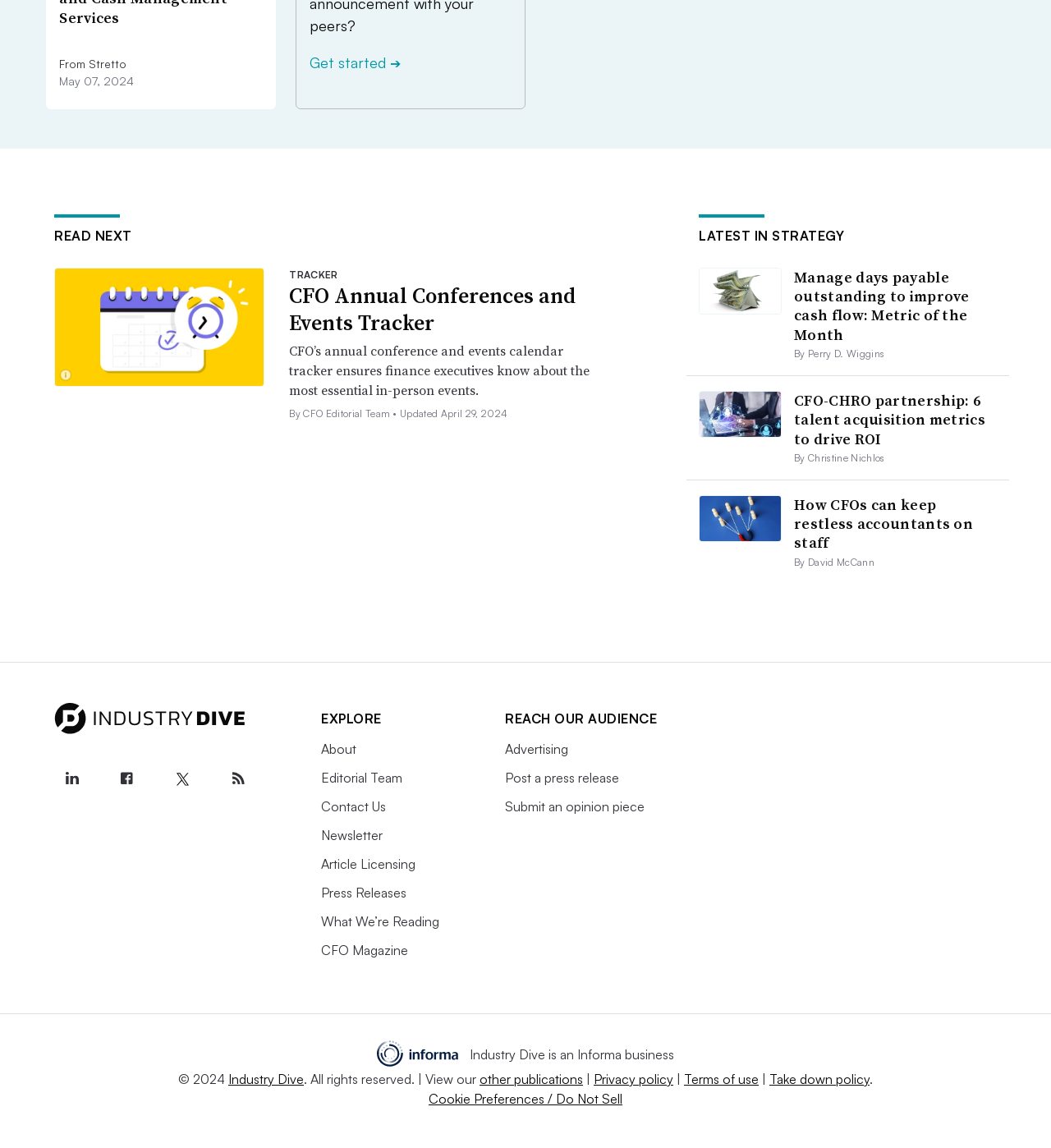What is the name of the publication?
Refer to the image and give a detailed answer to the query.

I found the name of the publication by looking at the logo element at the bottom of the webpage, which is an image with the text 'Industry Dive Logo', indicating that it is the name of the publication.